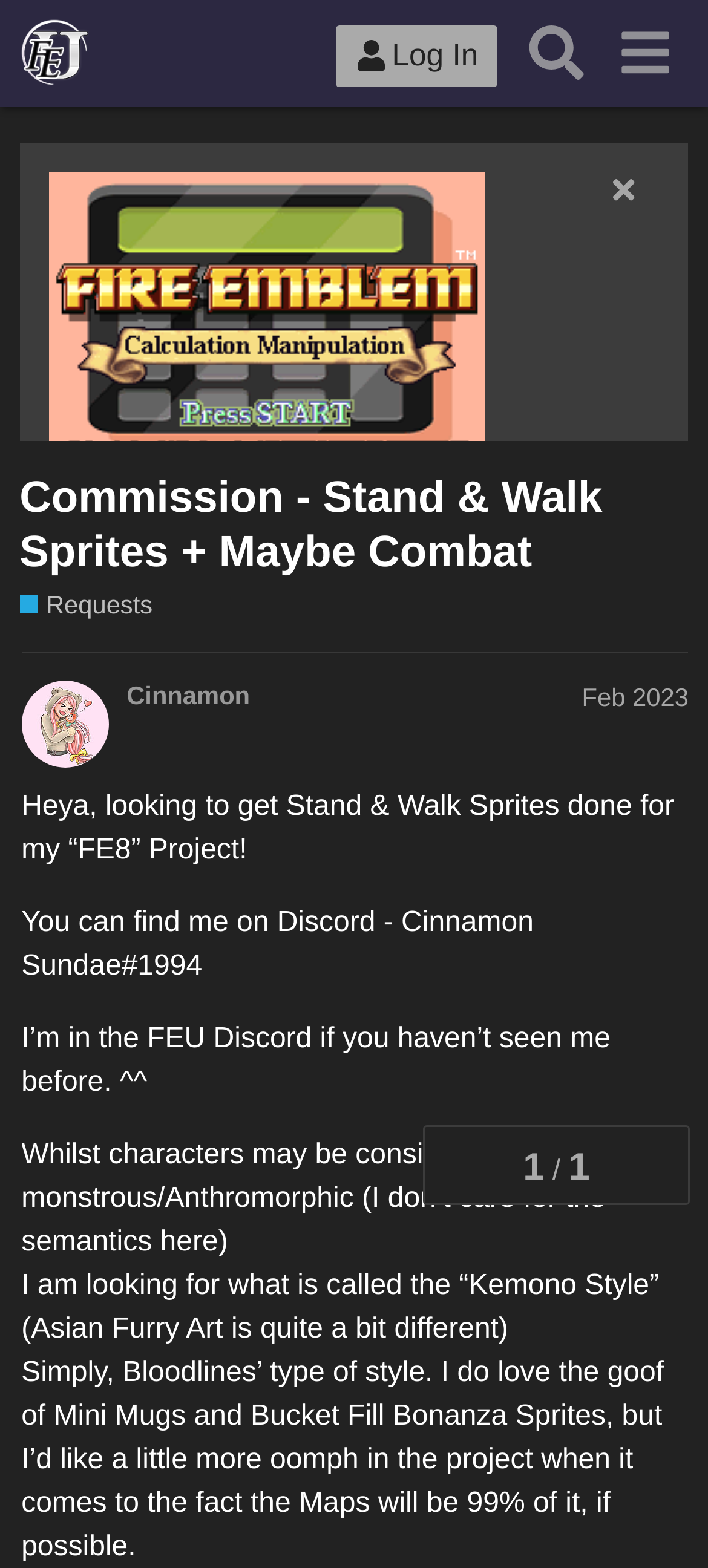Please identify the bounding box coordinates of the element that needs to be clicked to execute the following command: "Check the 'FEU Discord' link". Provide the bounding box using four float numbers between 0 and 1, formatted as [left, top, right, bottom].

[0.179, 0.434, 0.353, 0.453]